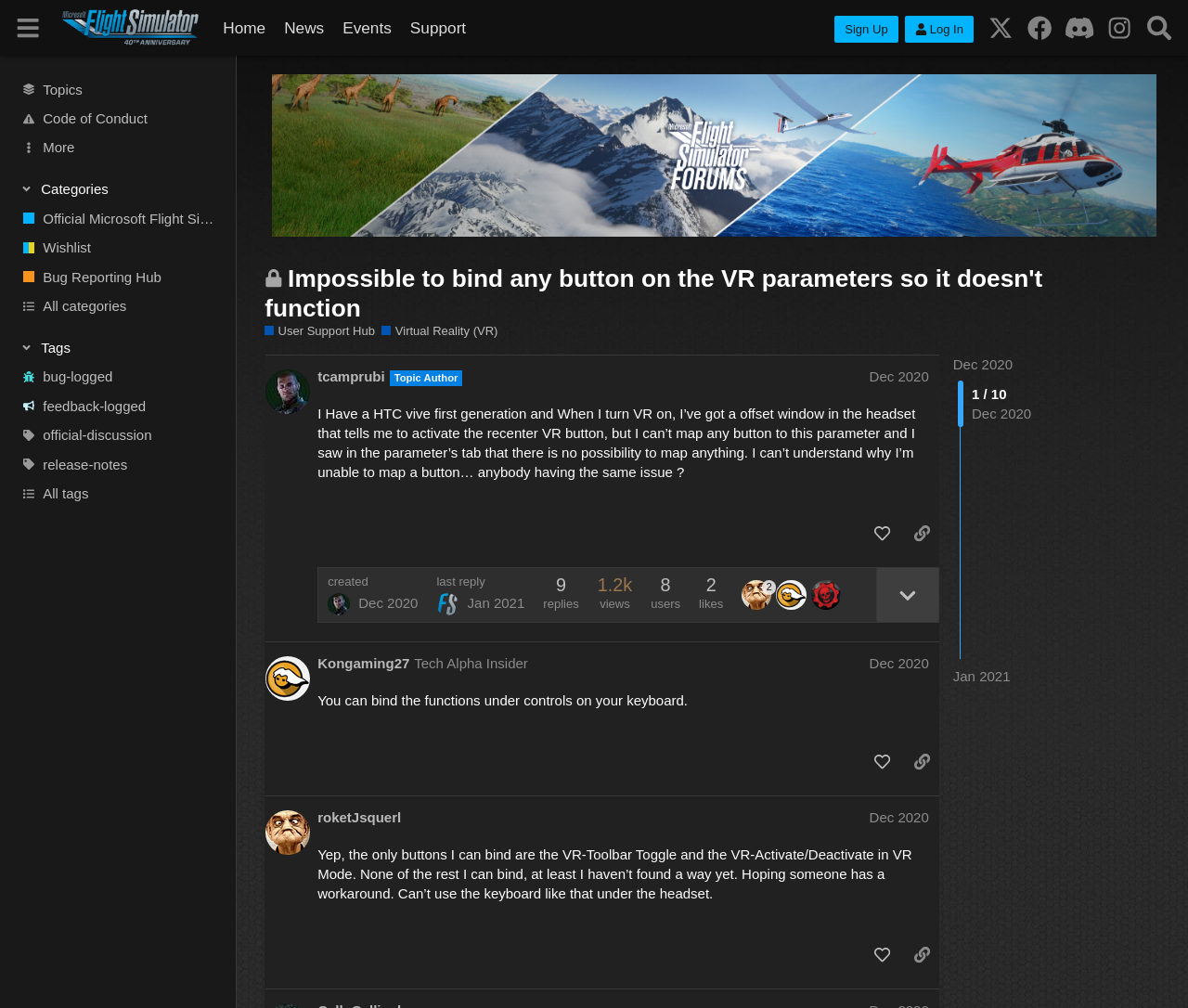What is the name of the user who started this topic?
Refer to the image and give a detailed answer to the query.

I found this by looking at the heading 'tcamprubi Topic Author Dec 2020' which indicates that tcamprubi is the user who started this topic.